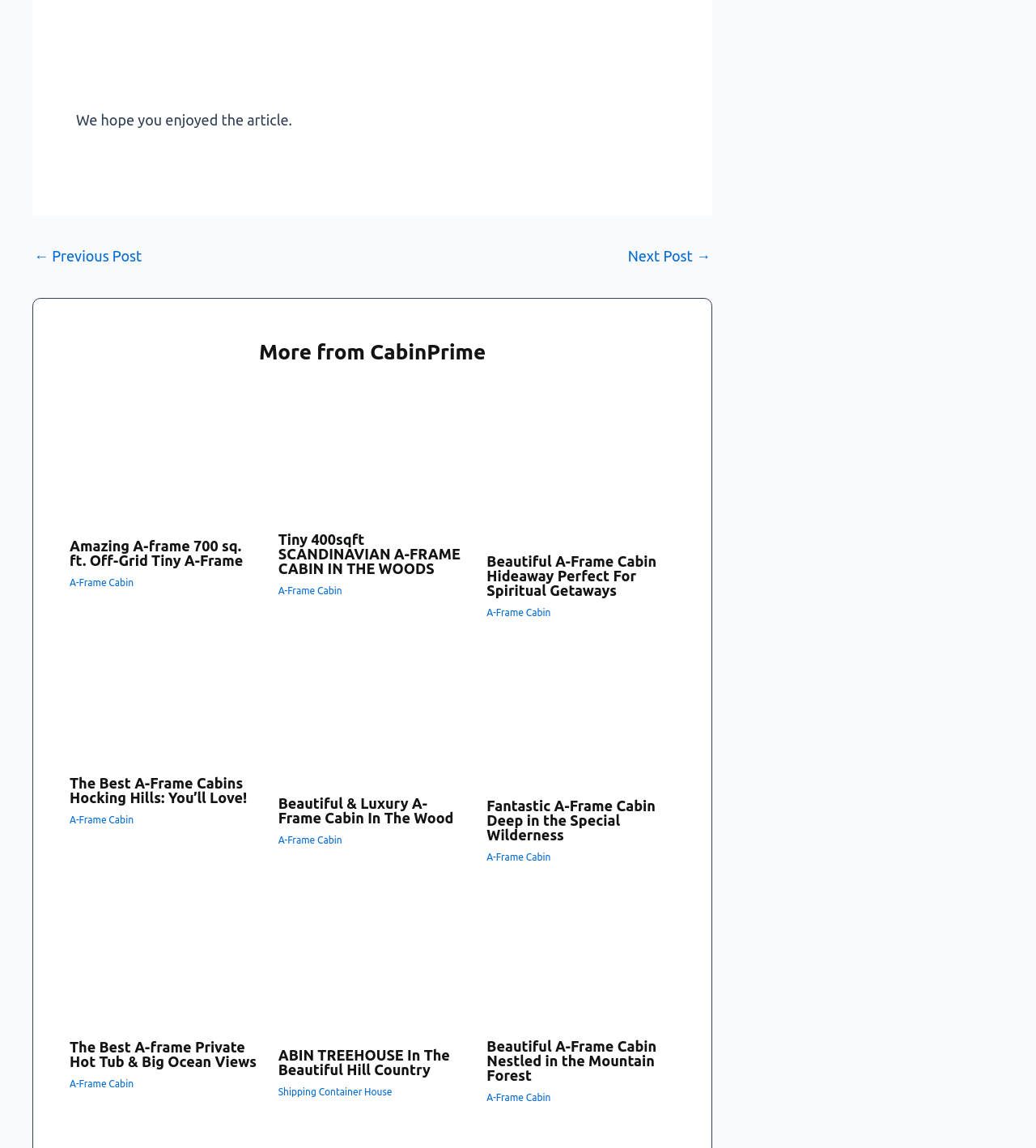Use the information in the screenshot to answer the question comprehensively: What is the theme of the articles on this webpage?

Based on the headings and images of the articles, I can infer that the theme of the articles on this webpage is related to cabins and wilderness, featuring different types of cabins and their surroundings.